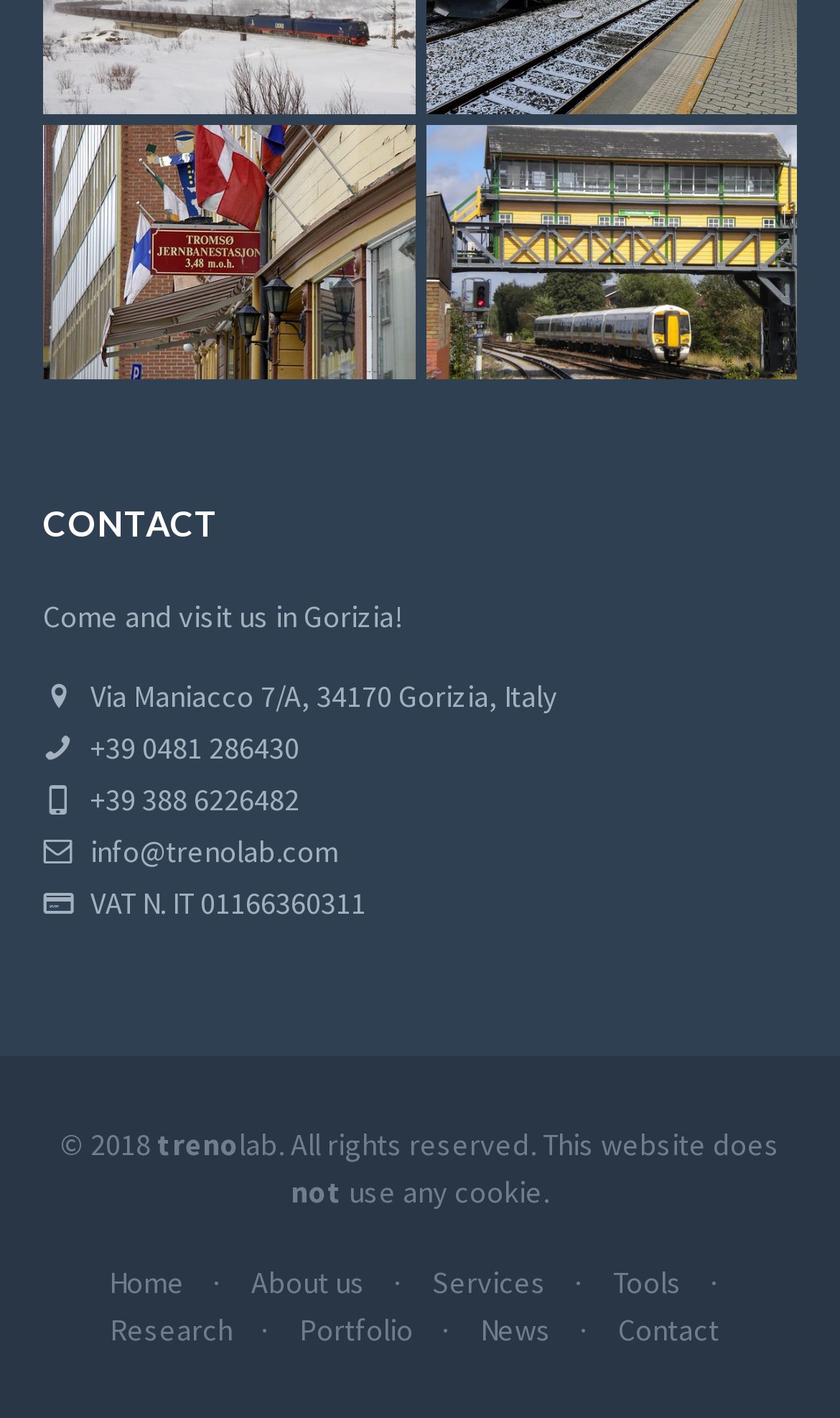Identify the bounding box coordinates for the region of the element that should be clicked to carry out the instruction: "Get in touch with the office in Gorizia". The bounding box coordinates should be four float numbers between 0 and 1, i.e., [left, top, right, bottom].

[0.051, 0.477, 0.664, 0.504]